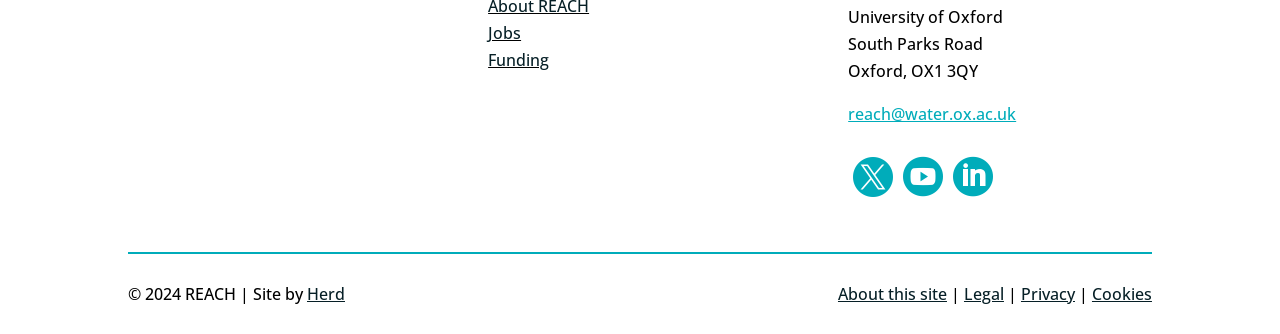Please determine the bounding box coordinates of the element to click in order to execute the following instruction: "Contact via email". The coordinates should be four float numbers between 0 and 1, specified as [left, top, right, bottom].

[0.663, 0.31, 0.794, 0.376]